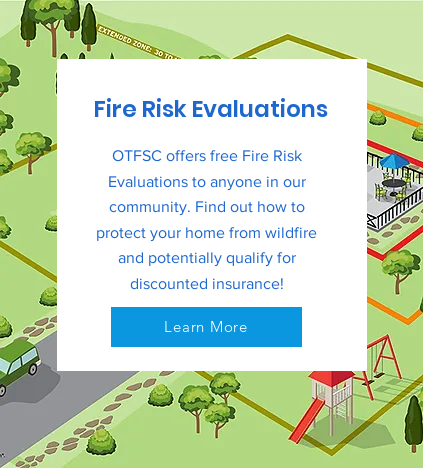What is the color of the prominent button?
Refer to the image and provide a thorough answer to the question.

The prominent button is blue, as described in the caption, and it is labeled 'Learn More' to invite viewers to find additional information about the program.